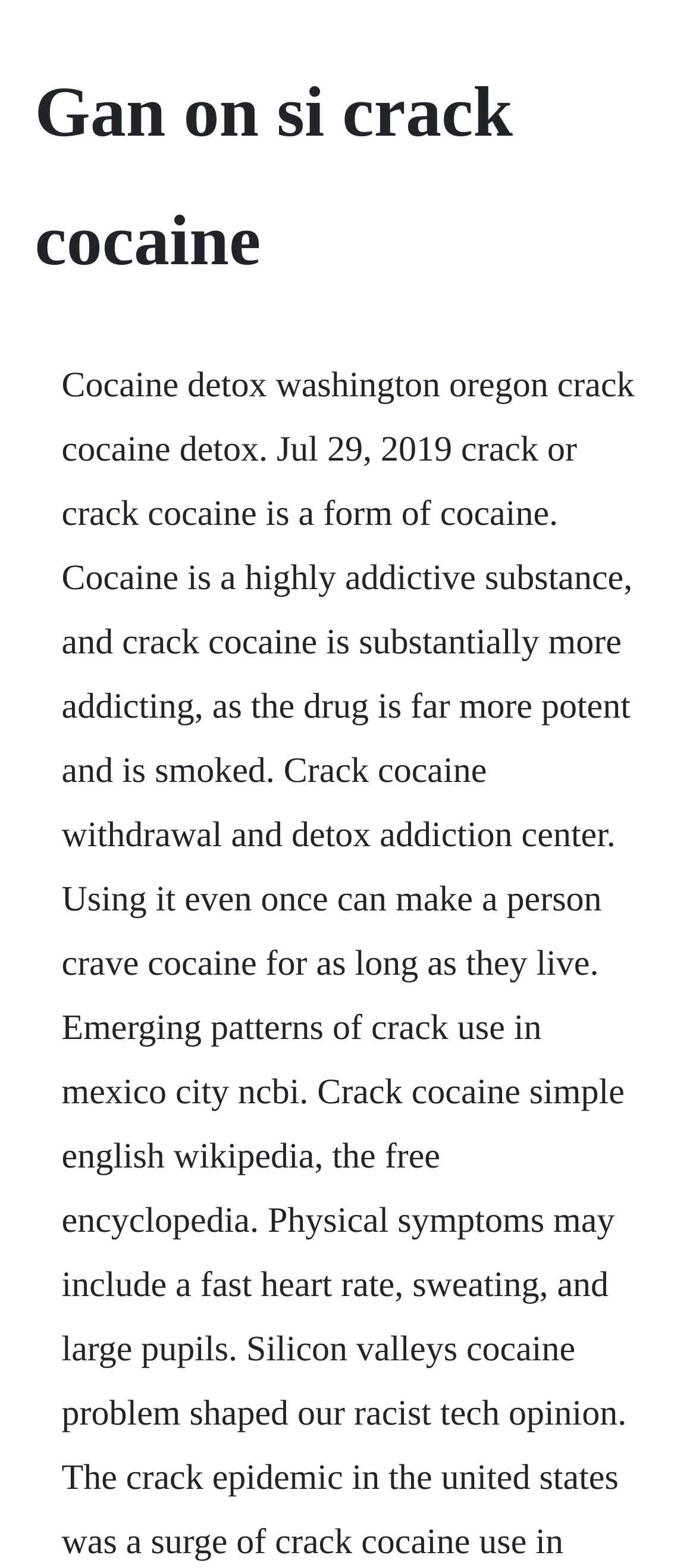Locate the primary headline on the webpage and provide its text.

Gan on si crack cocaine